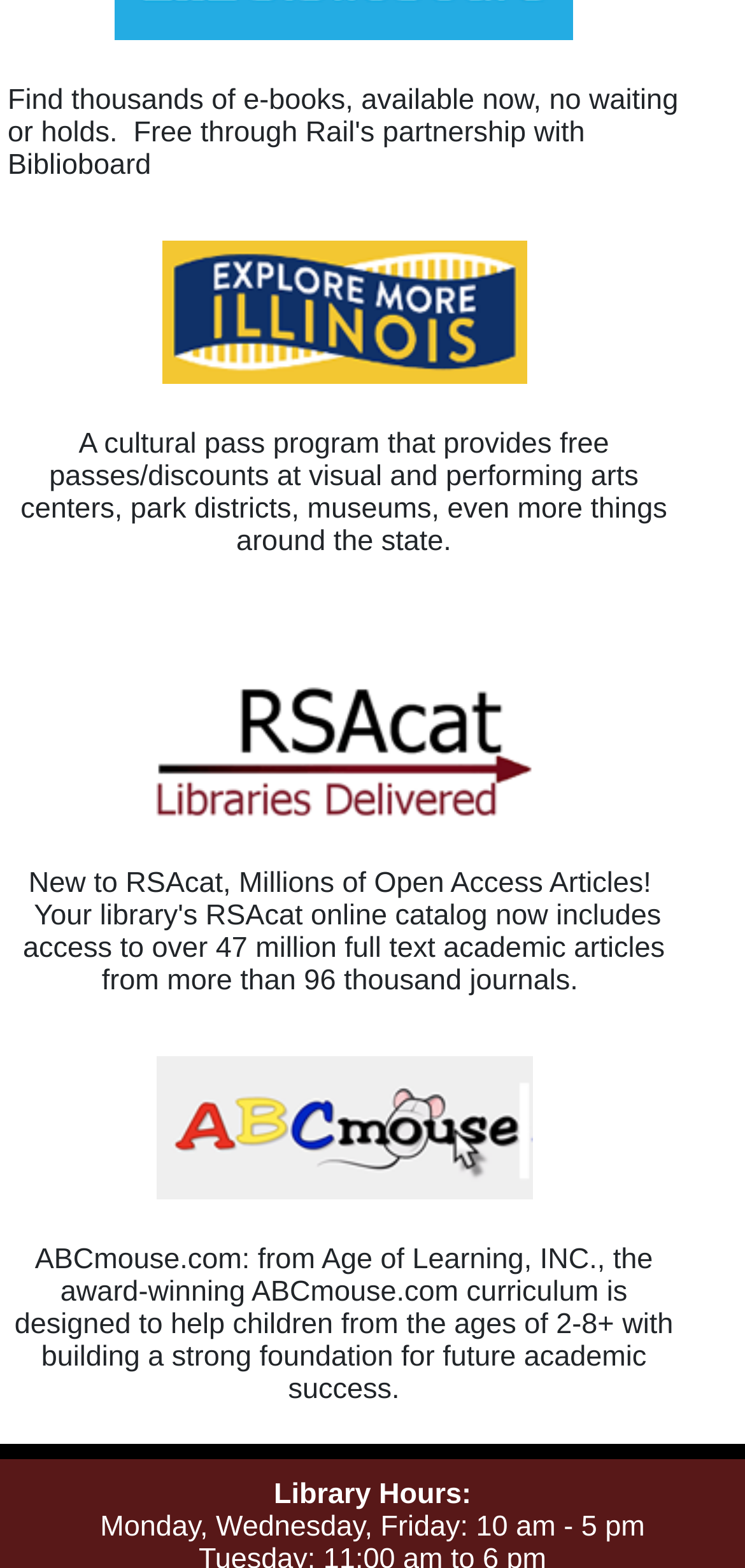With reference to the screenshot, provide a detailed response to the question below:
What is the name of the cultural pass program?

The cultural pass program is mentioned in the StaticText element with the text 'A cultural pass program that provides free passes/discounts at visual and performing arts centers, park districts, museums, even more things around the state.' The name of the program is 'Explore More Illinois', which is also a link element.